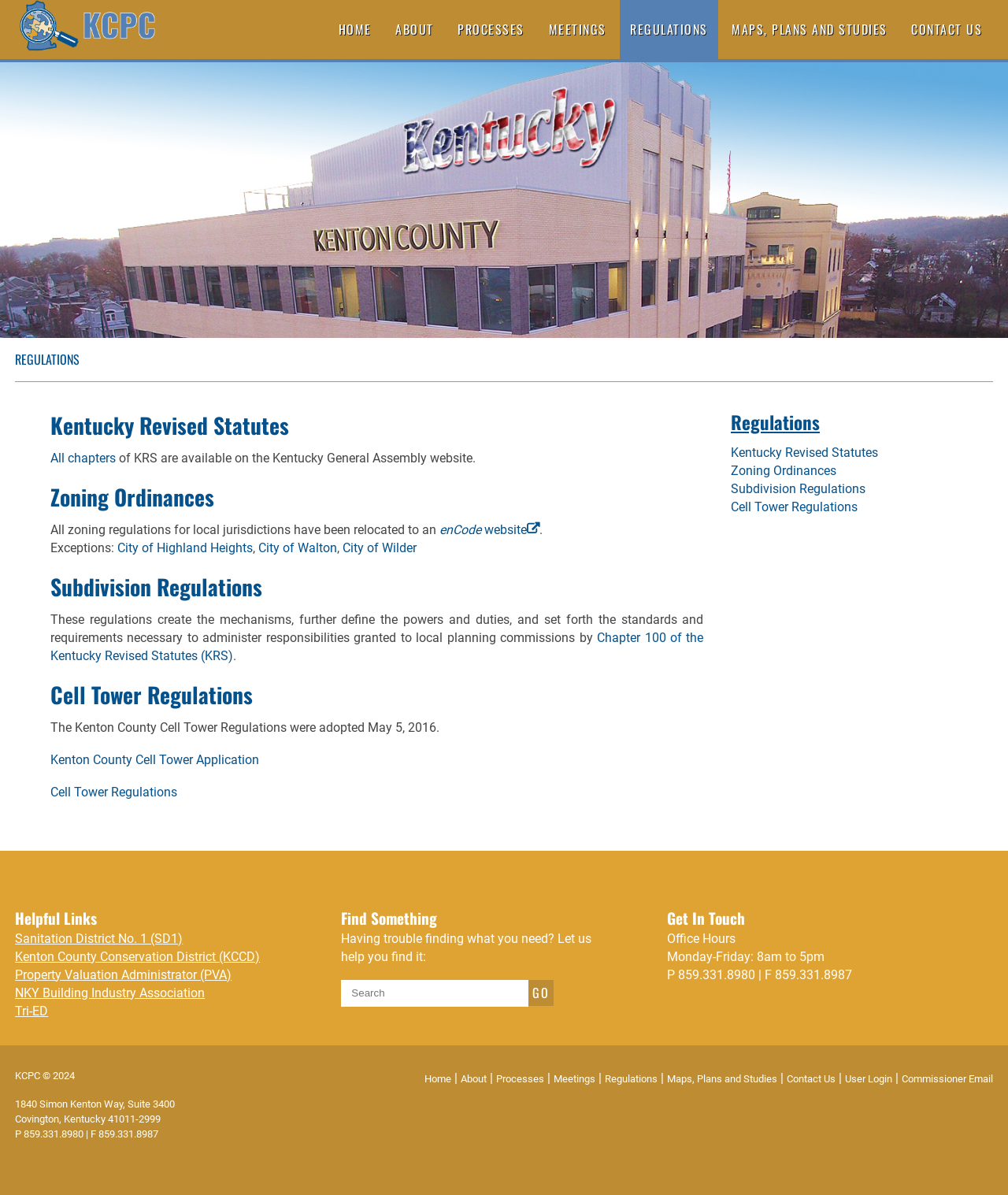Find the bounding box coordinates of the area to click in order to follow the instruction: "Get In Touch".

[0.662, 0.759, 0.739, 0.778]